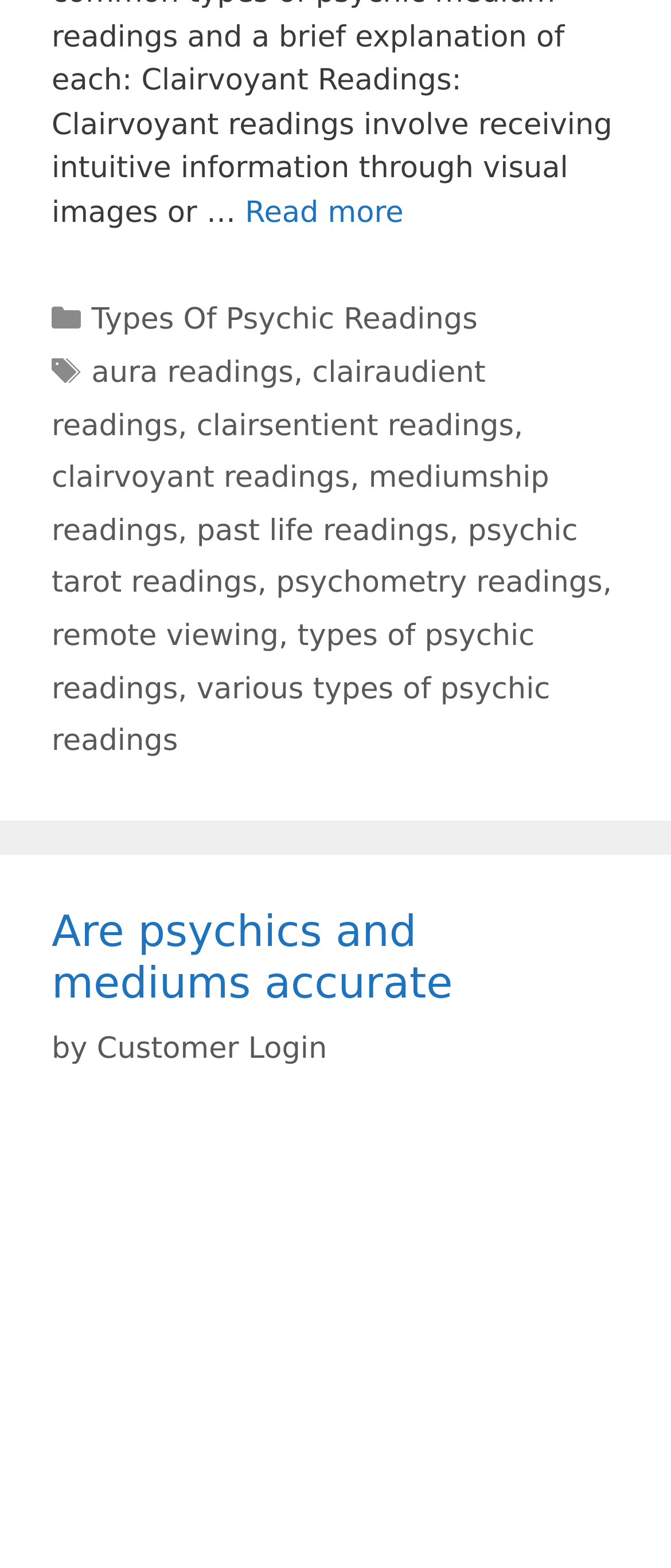What is the purpose of the links in the footer section?
Give a detailed and exhaustive answer to the question.

The links in the footer section, such as 'Types Of Psychic Readings', 'aura readings', and 'mediumship readings', seem to be providing navigation to related topics and subtopics within the domain of psychic and medium readings.